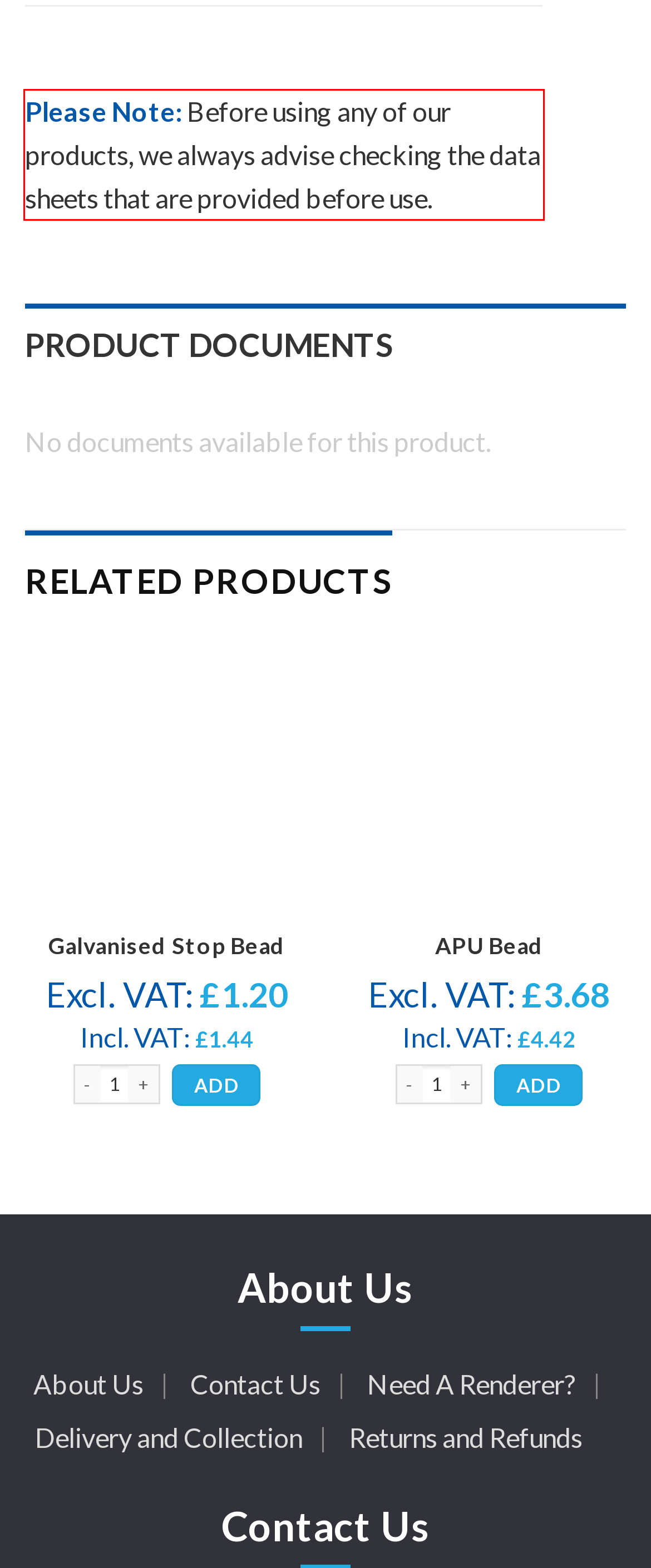Identify the red bounding box in the webpage screenshot and perform OCR to generate the text content enclosed.

Please Note: Before using any of our products, we always advise checking the data sheets that are provided before use.